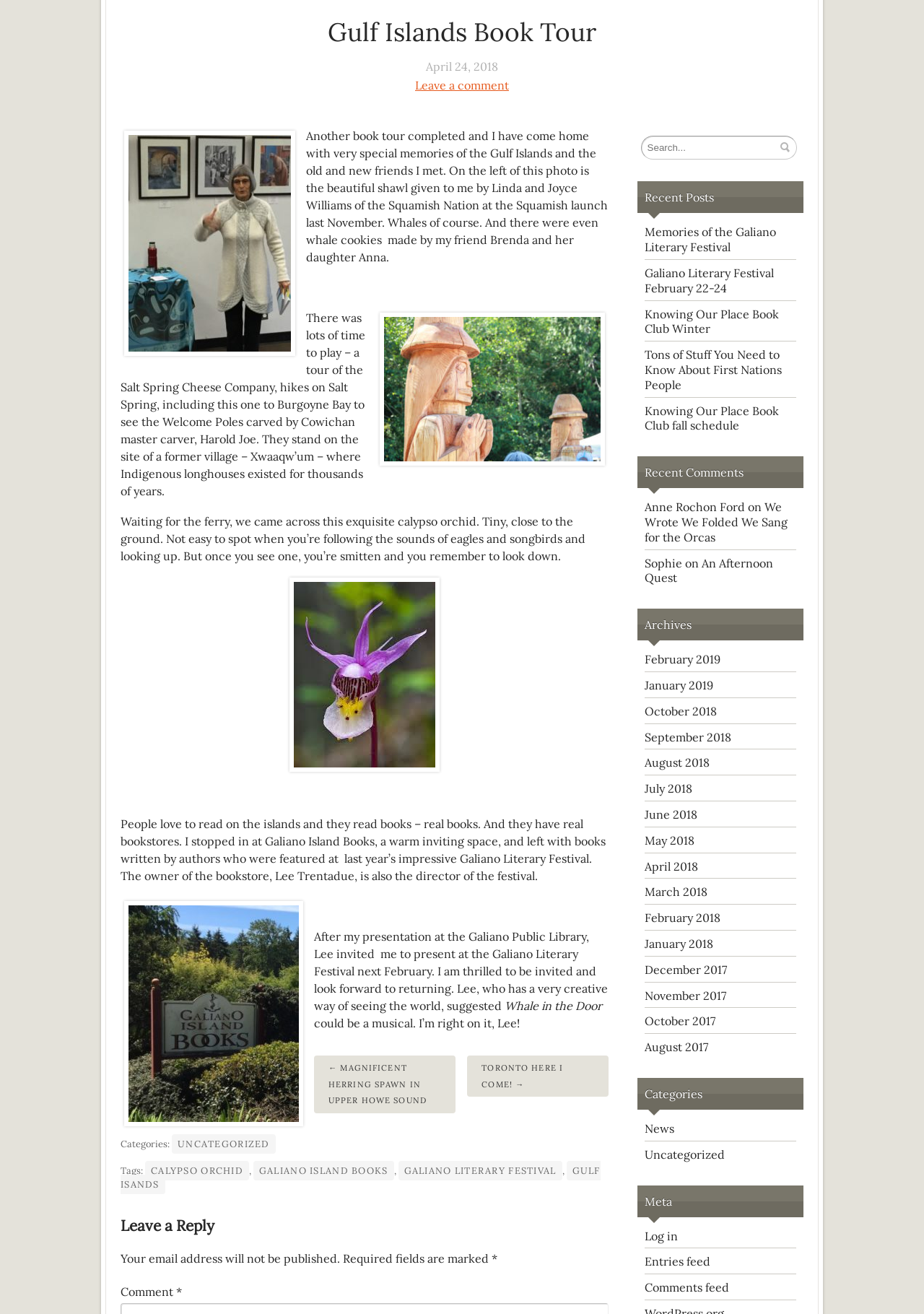From the webpage screenshot, predict the bounding box of the UI element that matches this description: "Toronto here I come!".

[0.506, 0.804, 0.659, 0.835]